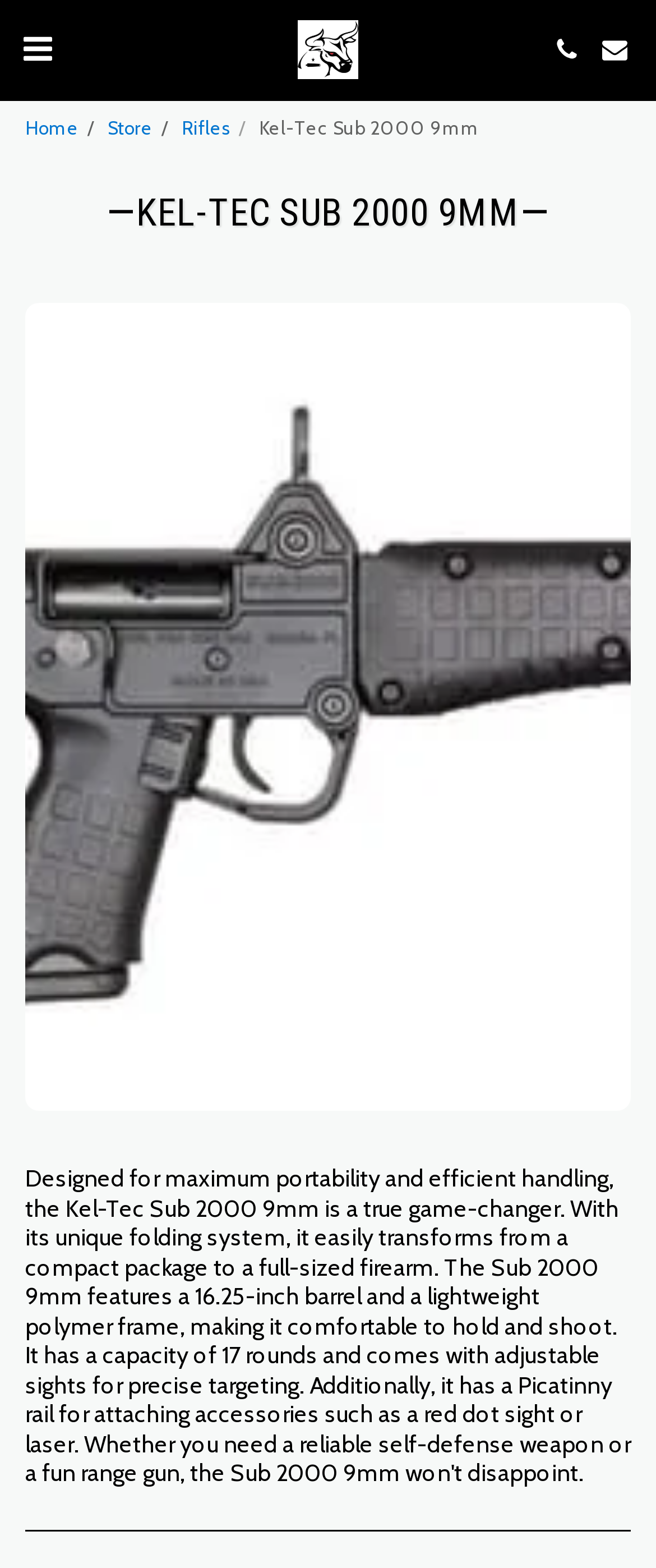Can you find and provide the main heading text of this webpage?

KEL-TEC SUB 2000 9MM